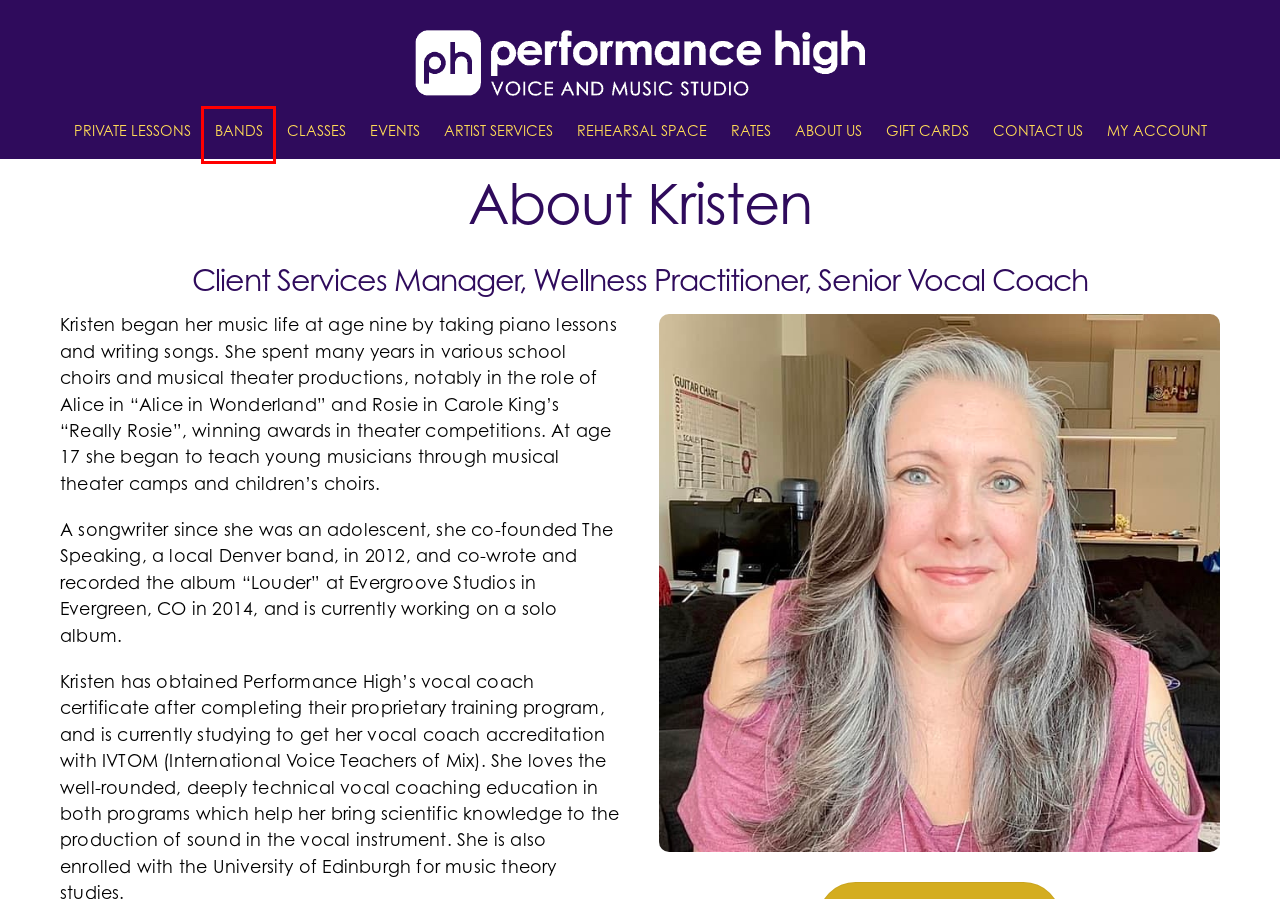After examining the screenshot of a webpage with a red bounding box, choose the most accurate webpage description that corresponds to the new page after clicking the element inside the red box. Here are the candidates:
A. My Account | Performance High Voice and Music Studio
B. Adult Band Pathways | Performance High Voice and Music Studio
C. Gift Cards | Performance High Voice and Music Studio
D. Rehearsal Space | Performance High Voice and Music Studio
E. Voice and Instrument Lesson Rates | Performance High Voice and Music Studio
F. Our Team | Performance High Voice and Music Studio
G. Private Voice and Instrument Lessons | Performance High Voice and Music Studio
H. Performance High Music Voice and Music Studio | Performance High Voice and Music Studio

B